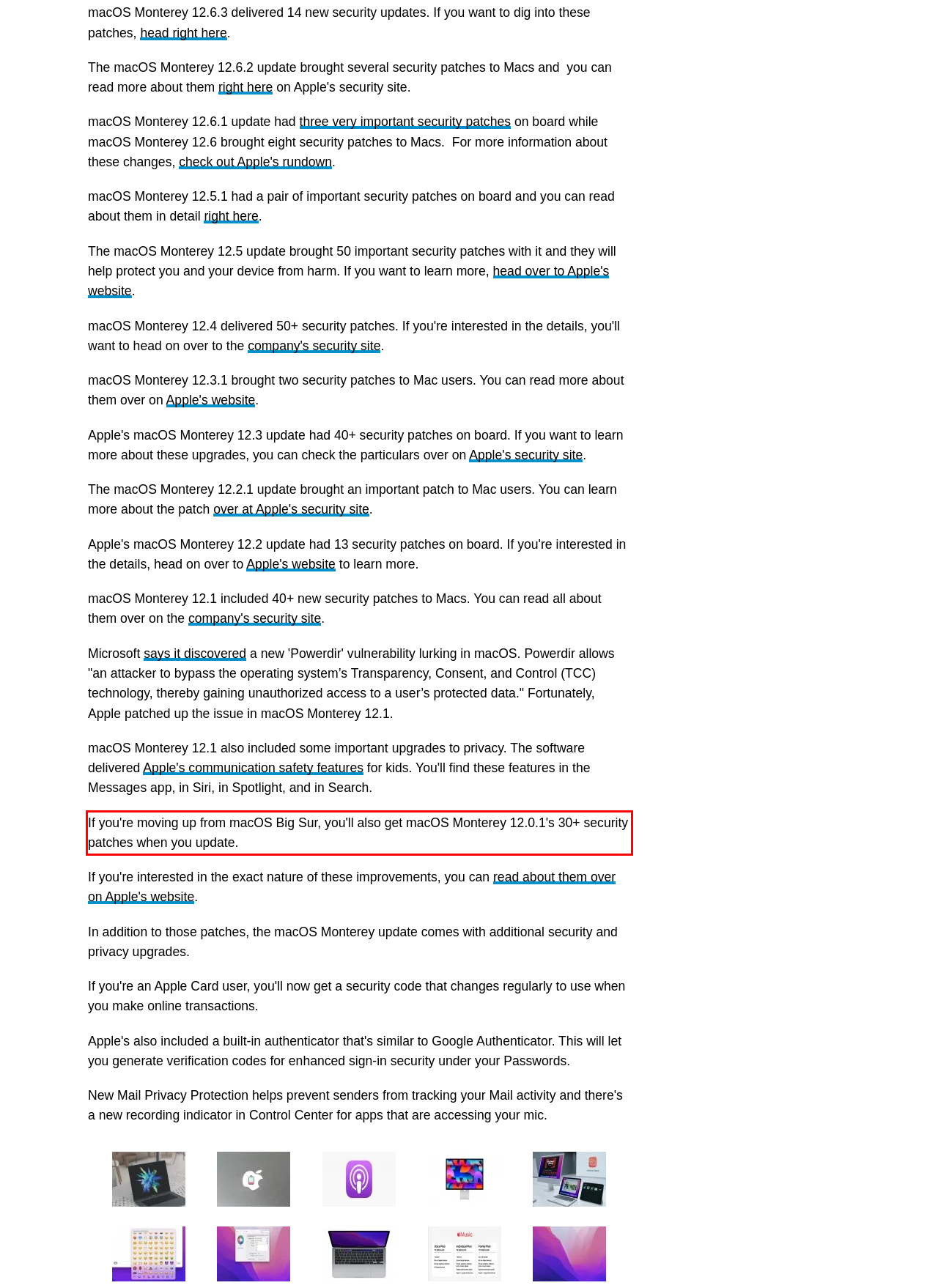You have a screenshot of a webpage with a red bounding box. Identify and extract the text content located inside the red bounding box.

If you're moving up from macOS Big Sur, you'll also get macOS Monterey 12.0.1's 30+ security patches when you update.